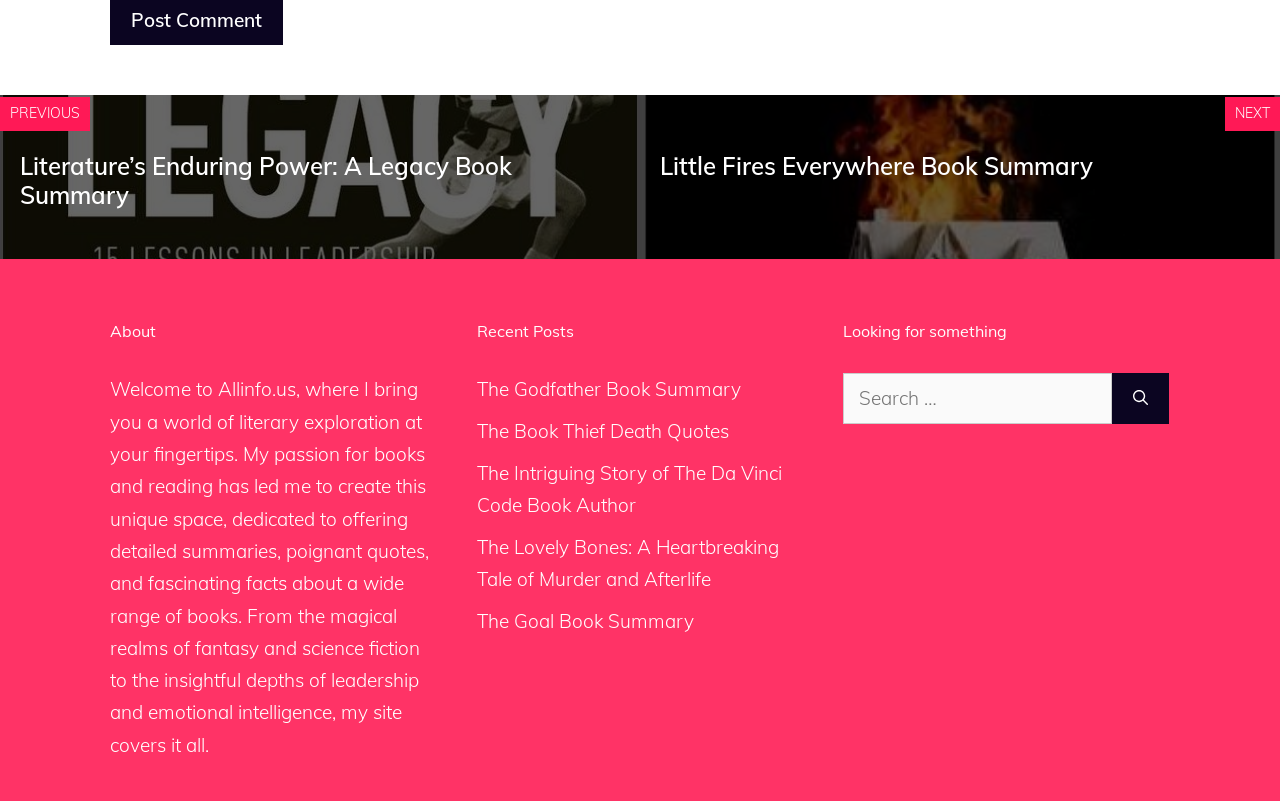What is the name of the website?
By examining the image, provide a one-word or phrase answer.

Allinfo.us